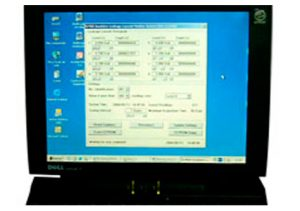Describe all the elements and aspects of the image comprehensively.

The image depicts a computer monitor with a blue desktop background displaying a software interface, likely related to electrical measurement or data acquisition. The software window is filled with various input fields and settings, suggesting it is designed for configuring a leakage current measurement system. This tool appears to be utilized within a professional setting, possibly for analyzing and managing electrical data. The monitor is identified as a Dell, indicating reliability and performance in technical applications.